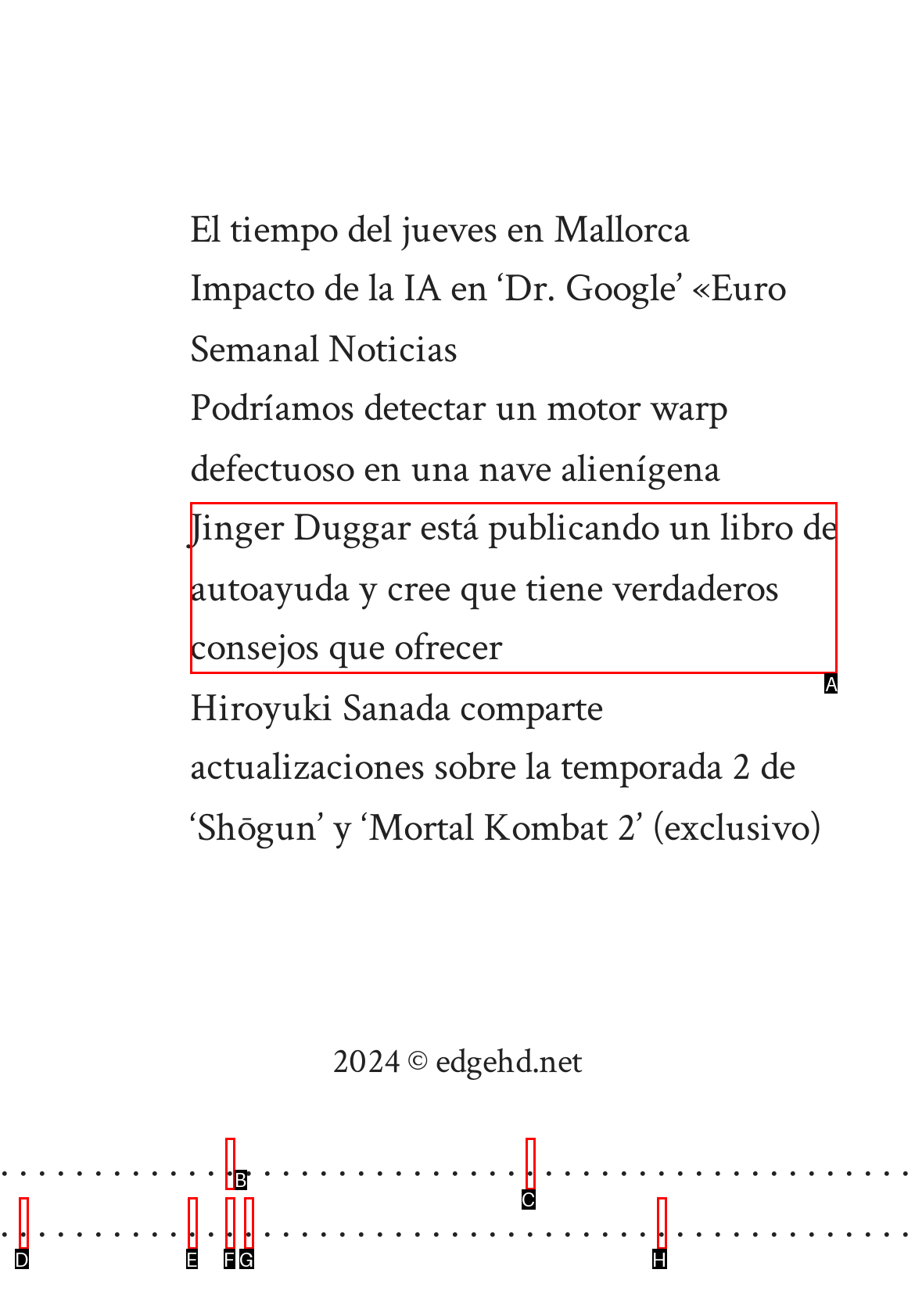Identify the correct HTML element to click to accomplish this task: View the news about 'Jinger Duggar está publicando un libro de autoayuda y cree que tiene verdaderos consejos que ofrecer'
Respond with the letter corresponding to the correct choice.

A